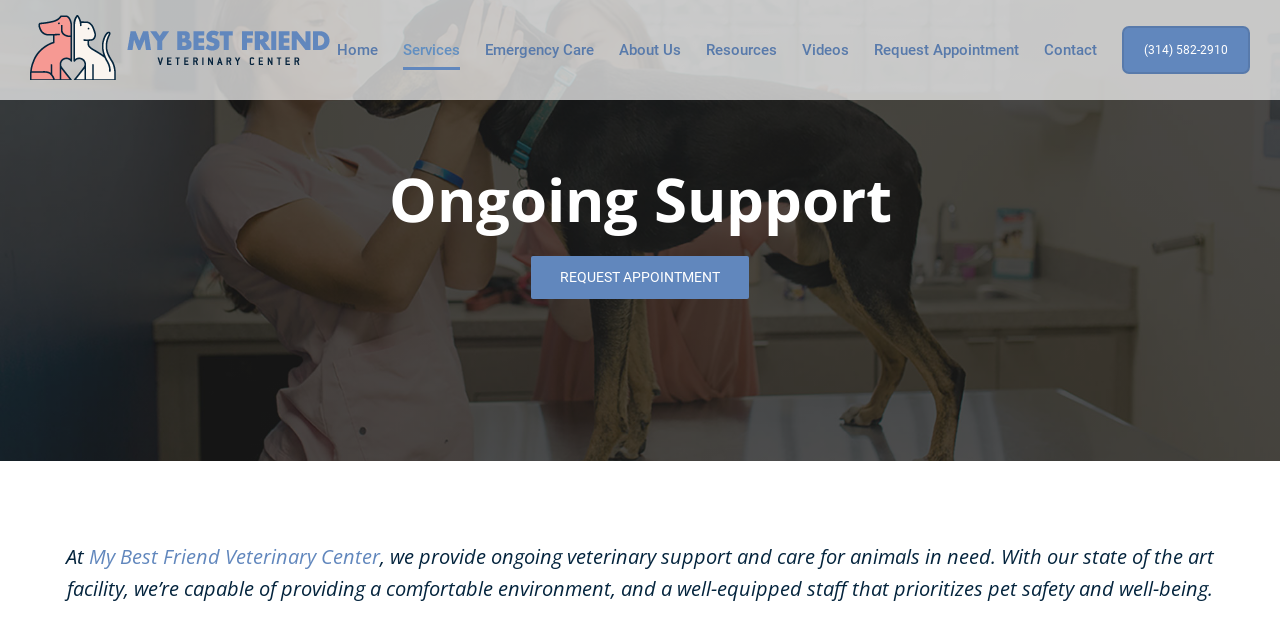Identify the bounding box coordinates of the region that should be clicked to execute the following instruction: "Email to info@digitogy.com".

None